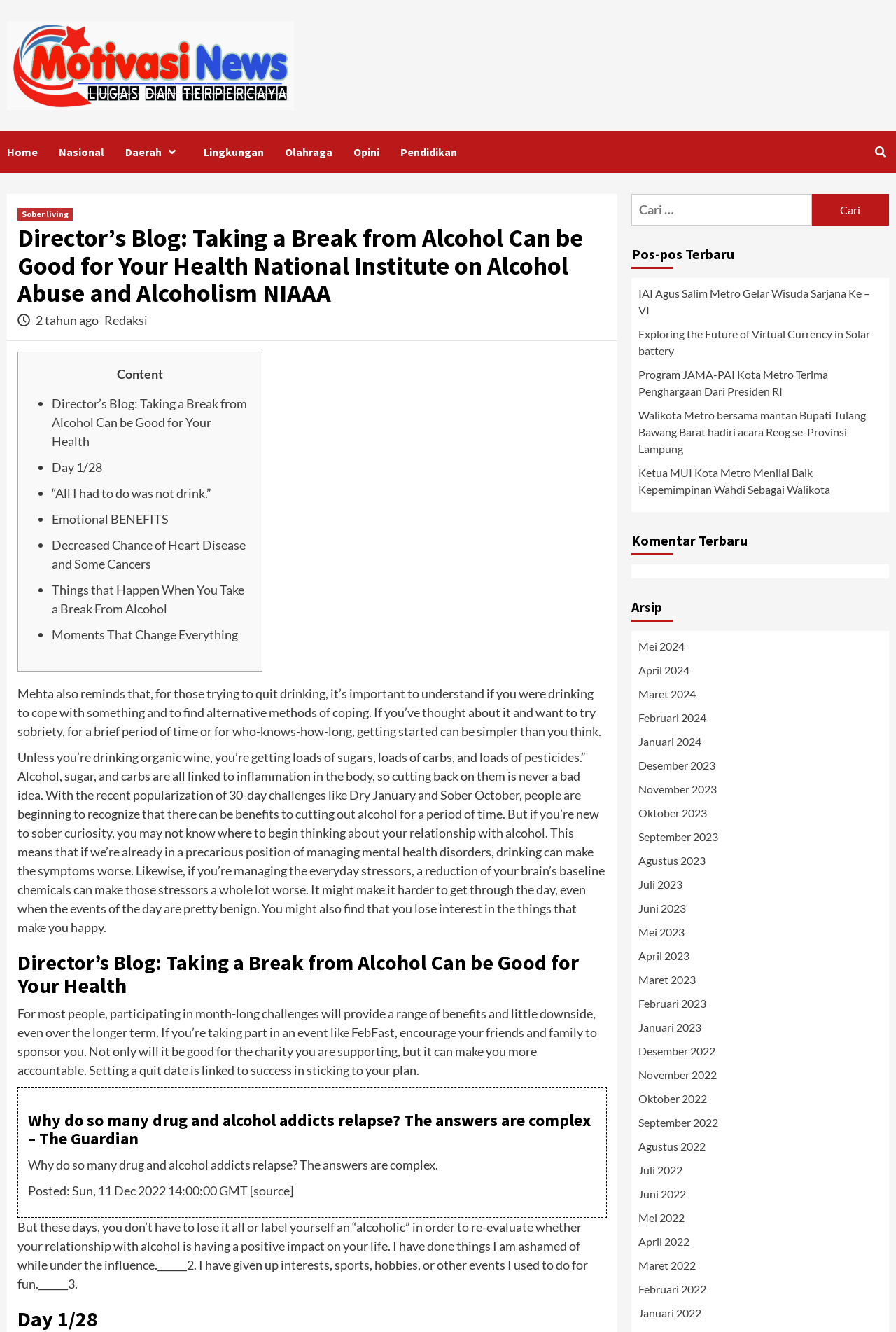Identify the bounding box coordinates for the element that needs to be clicked to fulfill this instruction: "Read the article 'Director’s Blog: Taking a Break from Alcohol Can be Good for Your Health'". Provide the coordinates in the format of four float numbers between 0 and 1: [left, top, right, bottom].

[0.02, 0.168, 0.677, 0.231]